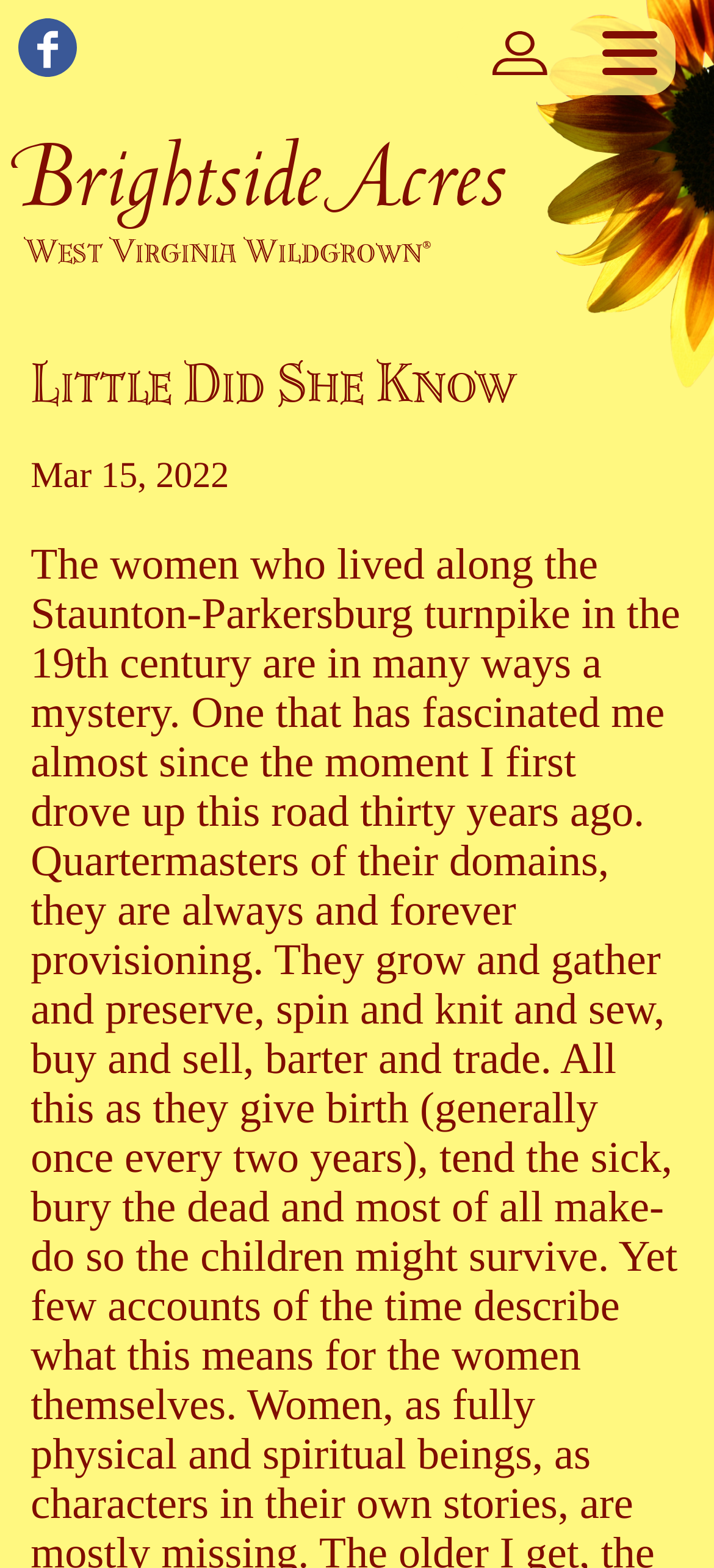What is the name of the website?
Based on the screenshot, provide a one-word or short-phrase response.

Brightside Acres